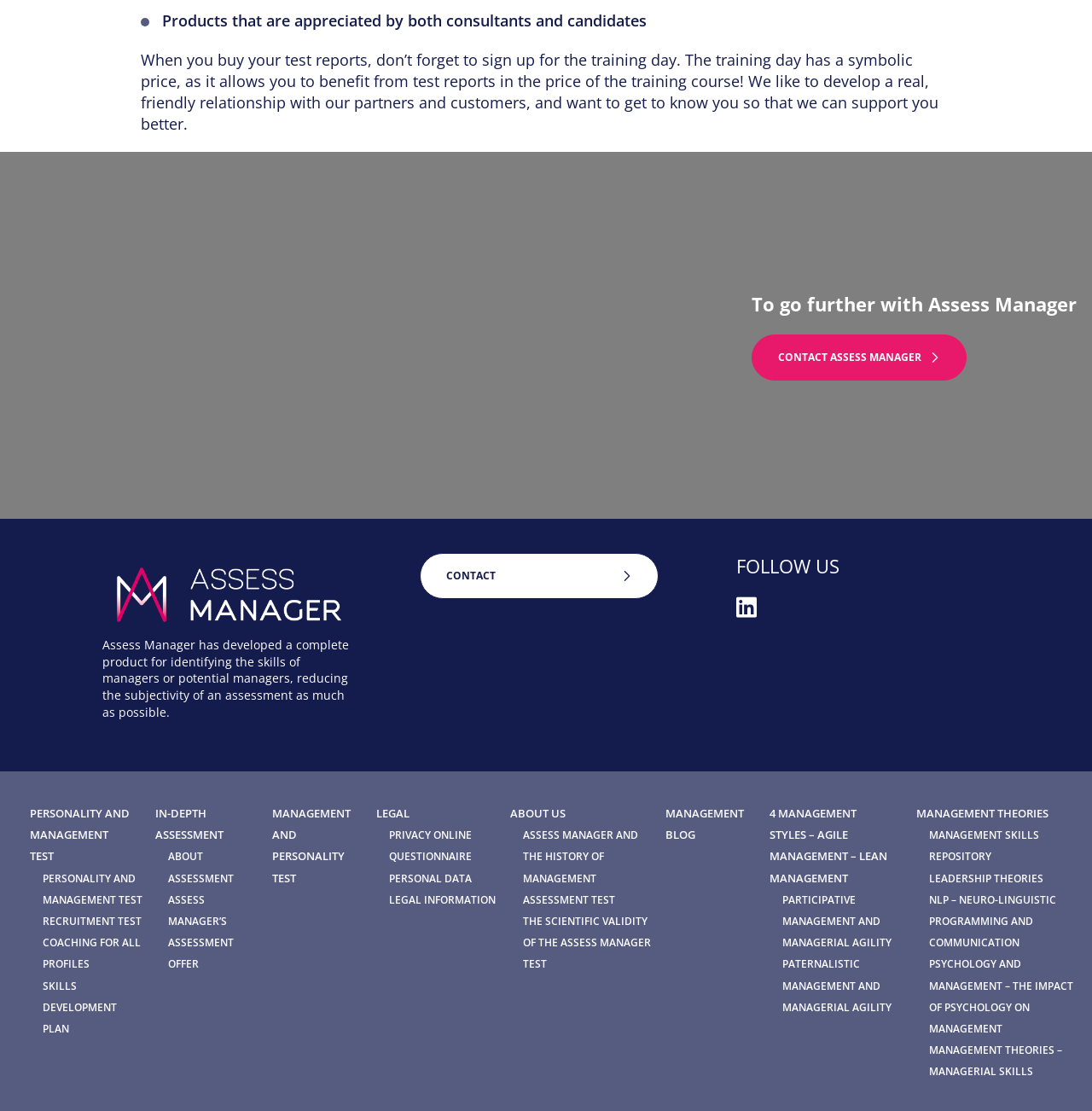Please identify the bounding box coordinates of the clickable area that will allow you to execute the instruction: "Get in-depth assessment".

[0.142, 0.725, 0.205, 0.758]